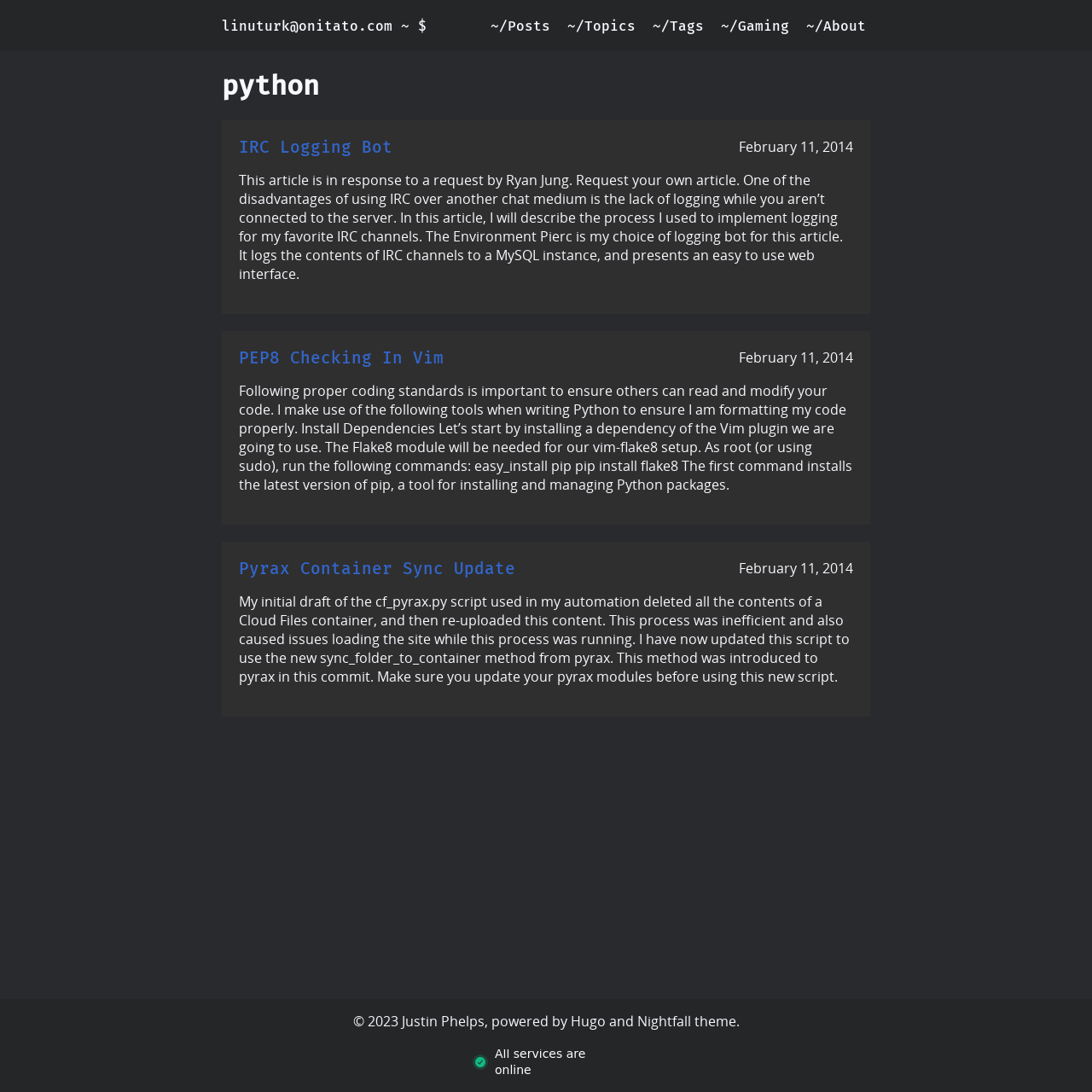Provide an in-depth description of the elements and layout of the webpage.

This webpage is a personal blog or portfolio of Justin Phelps, focused on Python programming. At the top, there are six navigation links: "linuturk@onitato.com ~ $", "~/Posts", "~/Topics", "~/Tags", "~/Gaming", and "~/About". 

Below the navigation links, the main content area is divided into three sections. The first section is a heading that reads "python". 

The second section consists of three articles or blog posts. The first article is titled "IRC Logging Bot" and discusses implementing logging for IRC channels. The second article is titled "PEP8 Checking In Vim" and explains how to ensure proper coding standards in Python using Vim. The third article is titled "Pyrax Container Sync Update" and describes an update to a script used for automation. Each article has a timestamp below its title.

At the bottom of the page, there is a footer section that contains copyright information, stating "© 2023 Justin Phelps", followed by a mention of the webpage being powered by Hugo and Nightfall theme. There is also an iframe element in the footer section, but its content is not specified.